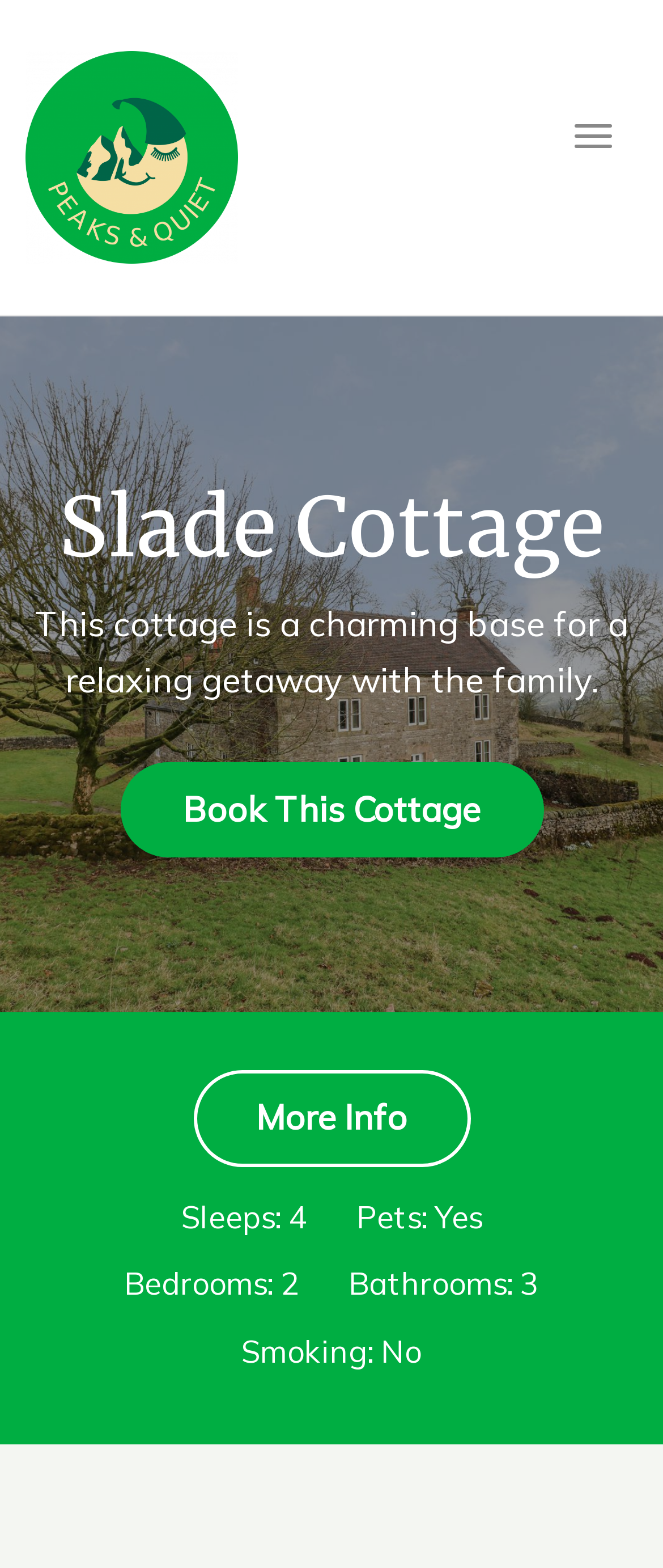Given the description: "More Info", determine the bounding box coordinates of the UI element. The coordinates should be formatted as four float numbers between 0 and 1, [left, top, right, bottom].

[0.291, 0.682, 0.709, 0.744]